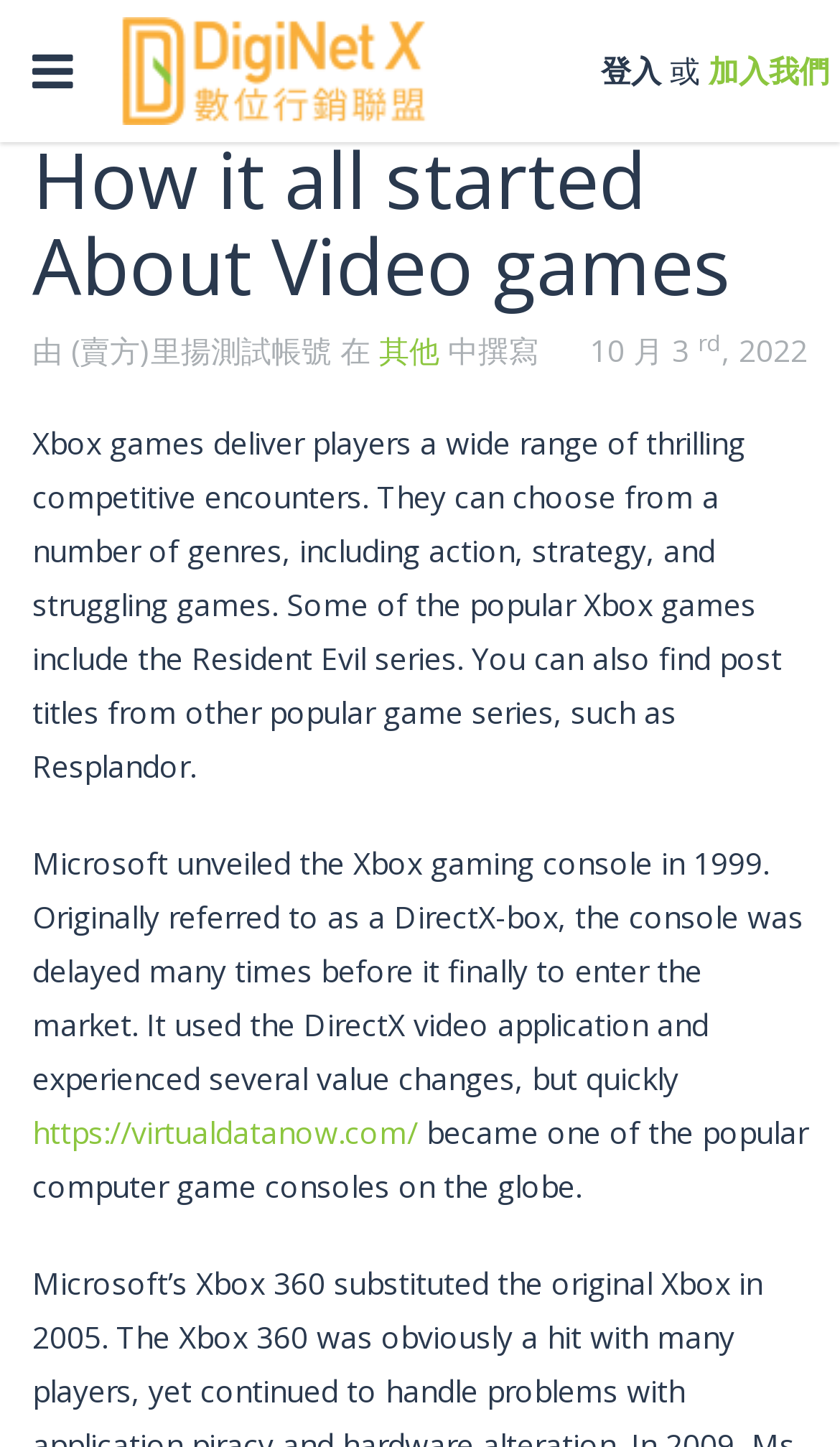Present a detailed account of what is displayed on the webpage.

The webpage is about the history of video games, specifically Xbox games. At the top left corner, there is a button to toggle navigation, accompanied by a link to "DigiNet X-數位行銷聯盟" with an image of the same name. On the top right corner, there are links to "登入" (login) and "加入我們" (join us), separated by a static text "或" (or).

Below the top navigation bar, there is a heading "How it all started About Video games" that spans almost the entire width of the page. Underneath the heading, there is a static text "由 (賣方)里揚測試帳號 在" (written by a test account) followed by a link to "其他" (other) and a static text "中撰寫" (in). The date "10 月 3, 2022" (October 3, 2022) is also displayed, with the "rd" in superscript.

The main content of the page consists of two paragraphs of text. The first paragraph describes the variety of Xbox games available, including action, strategy, and struggling games, with examples of popular game series like Resident Evil and Resplandor. The second paragraph provides a brief history of the Xbox gaming console, from its unveiling in 1999 to its popularity today. There is also a link to an external website, "https://virtualdatanow.com/", in the second paragraph.

Overall, the webpage has a simple layout with a focus on the text content, and includes a few links and an image at the top.